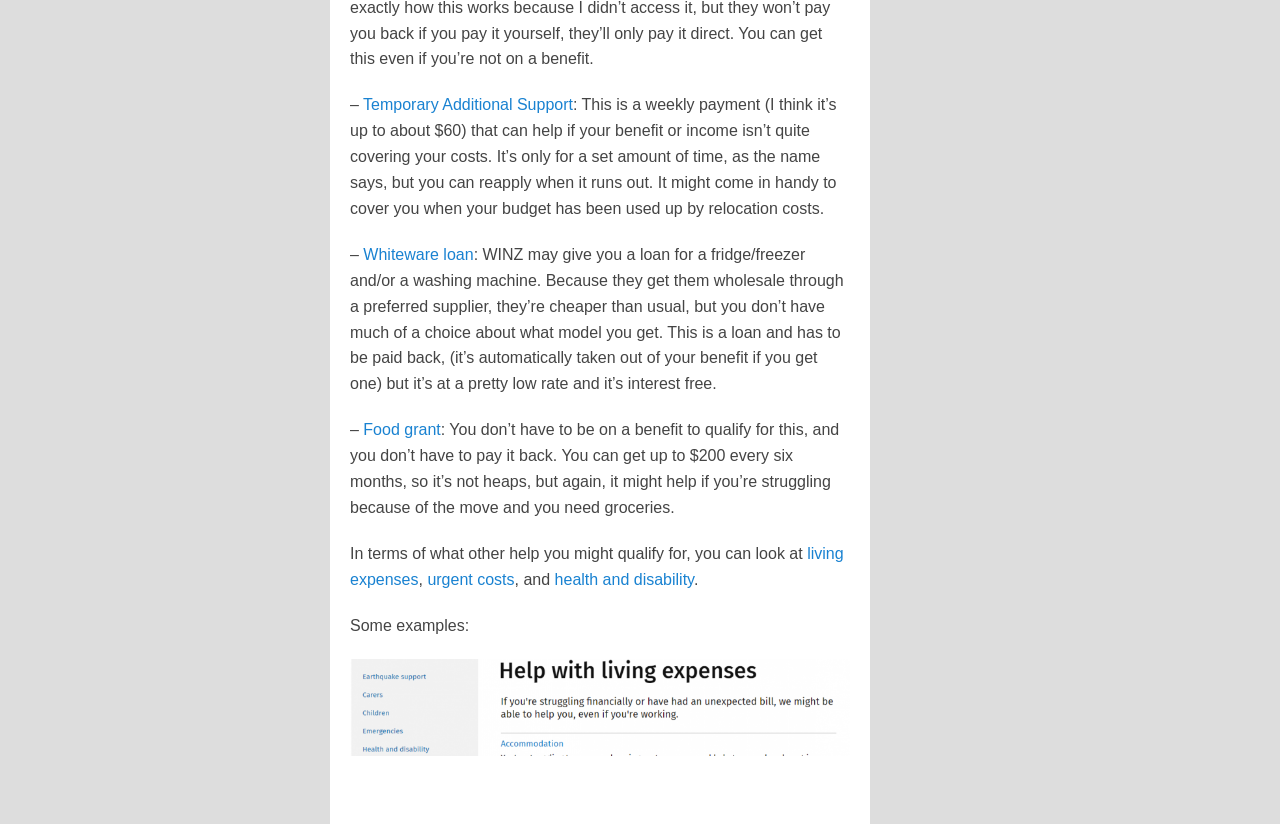Please provide a detailed answer to the question below based on the screenshot: 
How much can one get from Food grant?

The text states that one can get up to $200 every six months from the Food grant, which doesn't have to be paid back and doesn't require being on a benefit to qualify.